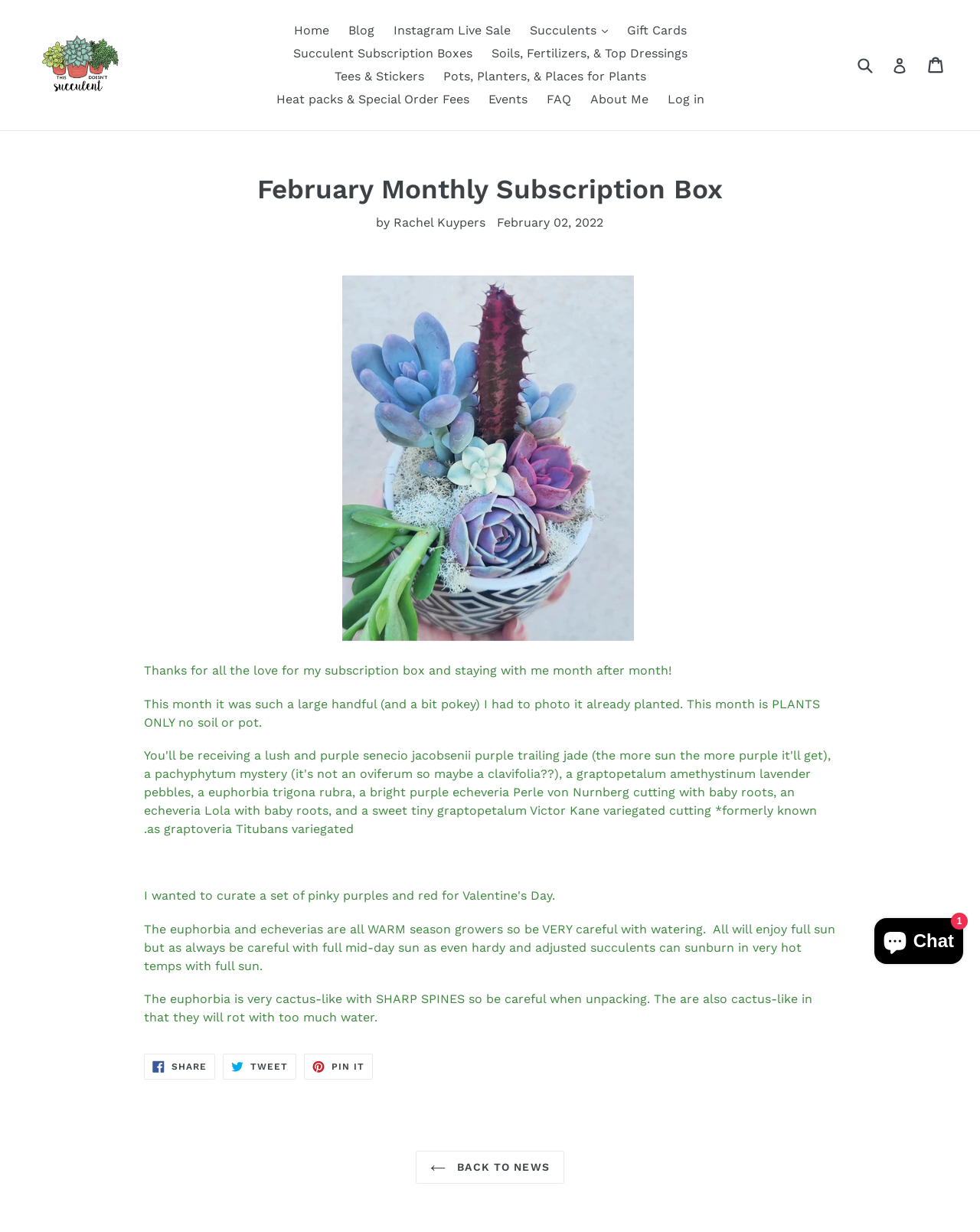What is the purpose of the chat window?
Answer with a single word or phrase, using the screenshot for reference.

Shopify online store chat